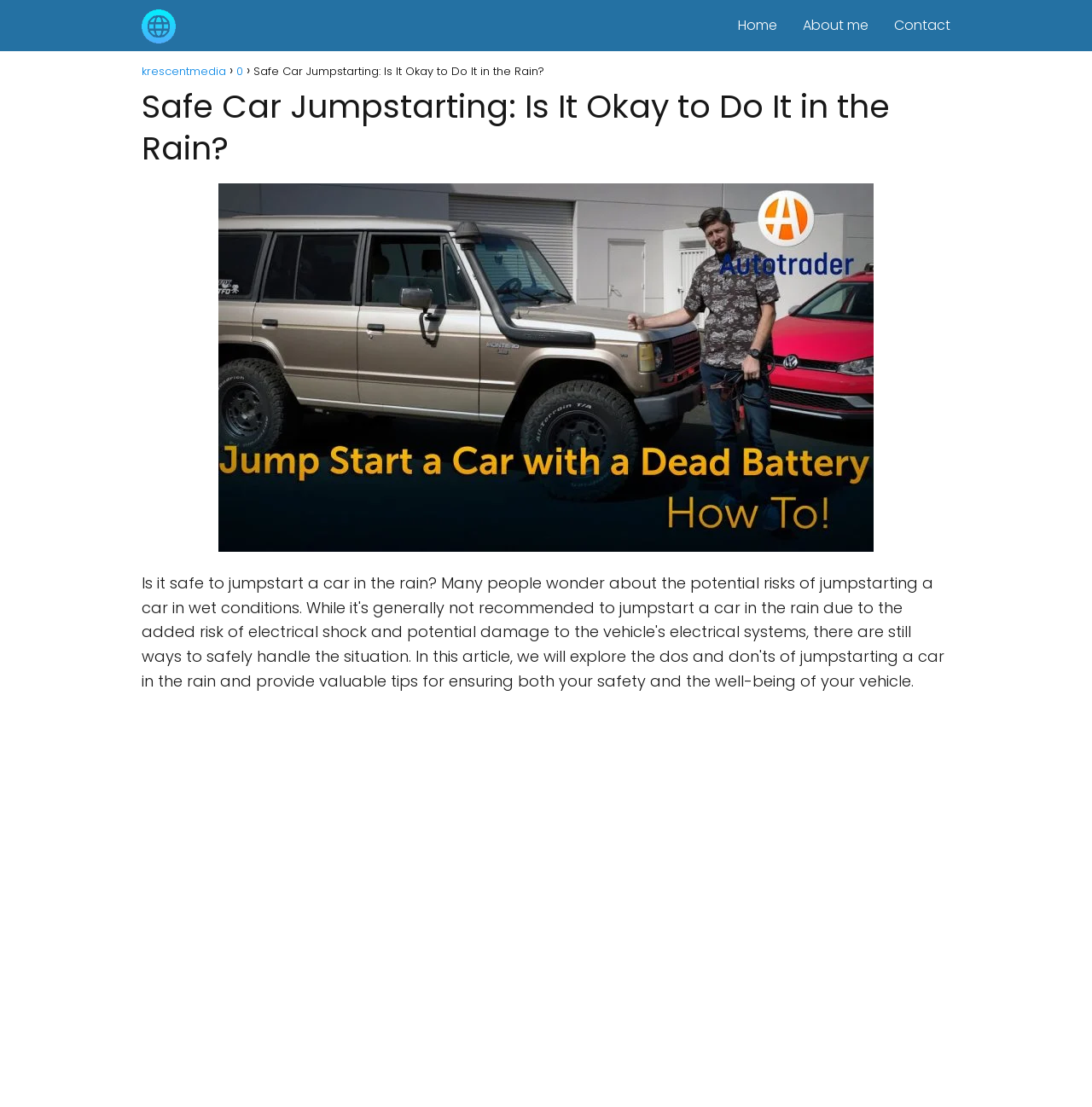Is there a breadcrumb navigation?
Please provide a comprehensive answer based on the visual information in the image.

There is a breadcrumb navigation located below the top navigation links, which shows the path 'krescentmedia > 0 > Safe Car Jumpstarting: Is It Okay to Do It in the Rain?'.